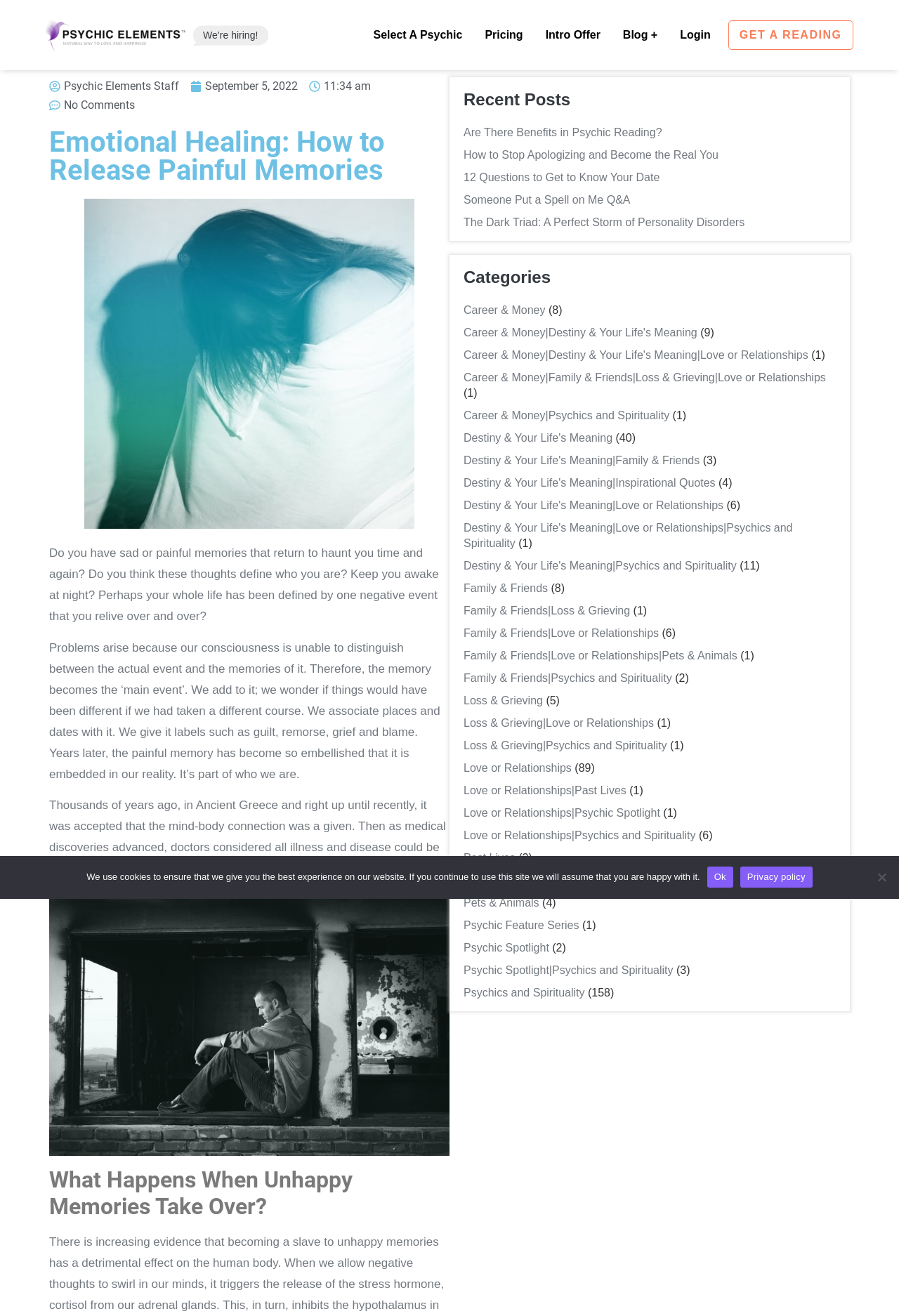What is the topic of the article?
Using the details from the image, give an elaborate explanation to answer the question.

The topic of the article can be determined by reading the heading 'Emotional Healing: How to Release Painful Memories' which is located at the top of the webpage.